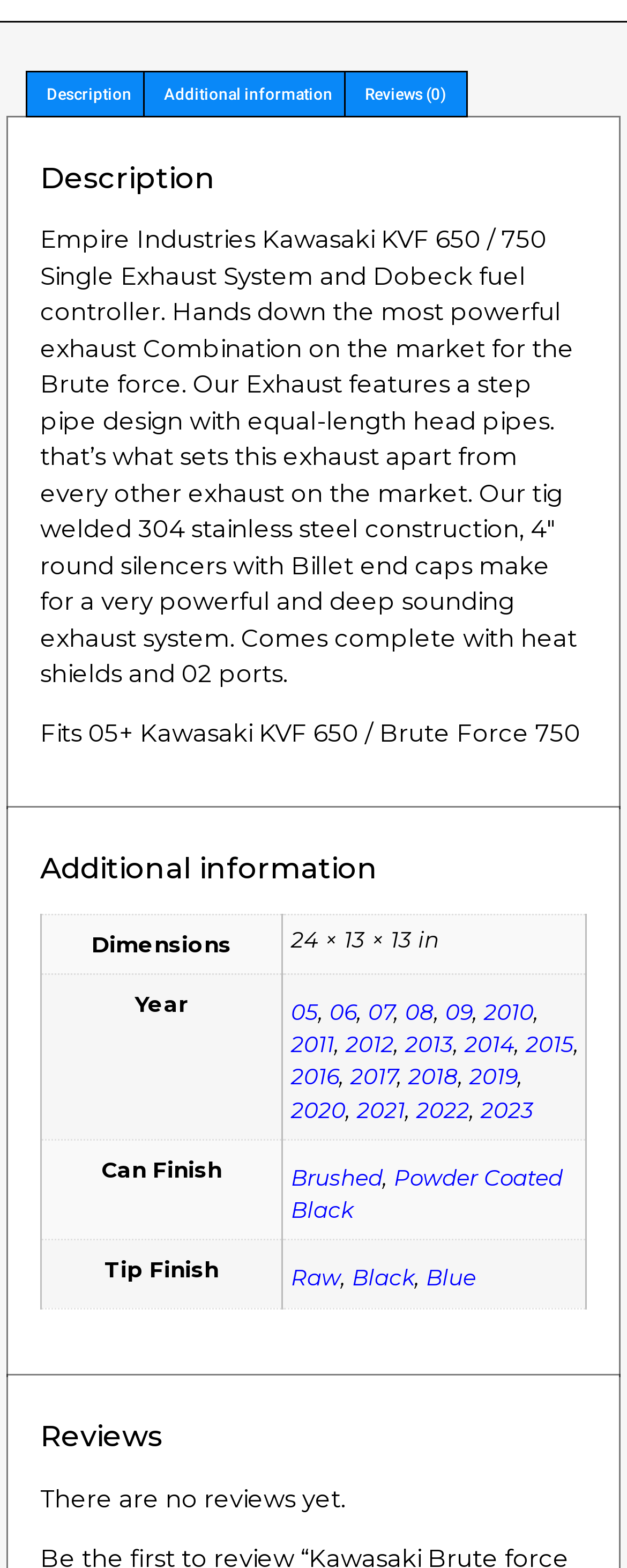Given the webpage screenshot and the description, determine the bounding box coordinates (top-left x, top-left y, bottom-right x, bottom-right y) that define the location of the UI element matching this description: 2013

[0.646, 0.658, 0.723, 0.674]